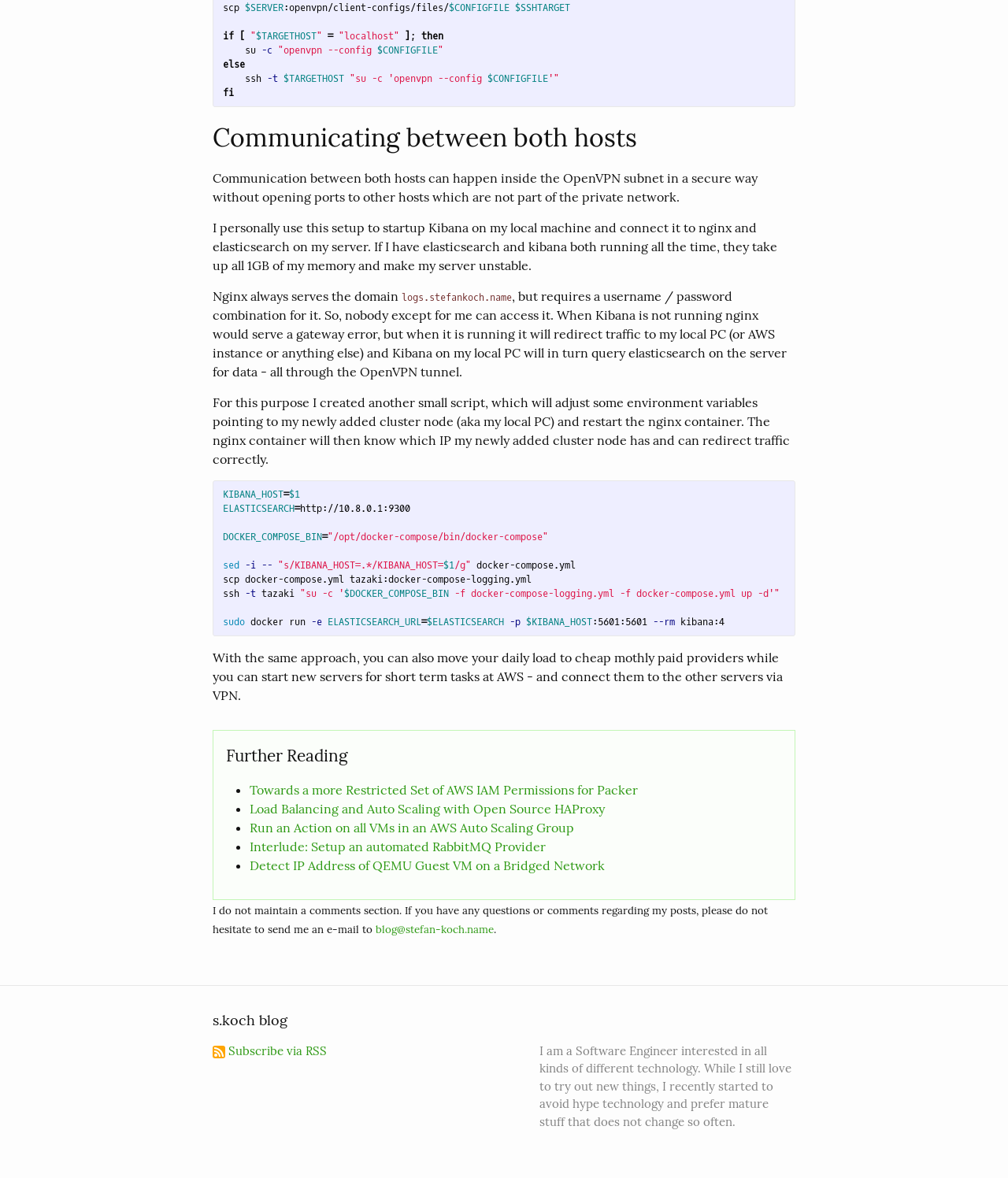Give the bounding box coordinates for this UI element: "blog@stefan-koch.name". The coordinates should be four float numbers between 0 and 1, arranged as [left, top, right, bottom].

[0.373, 0.783, 0.49, 0.794]